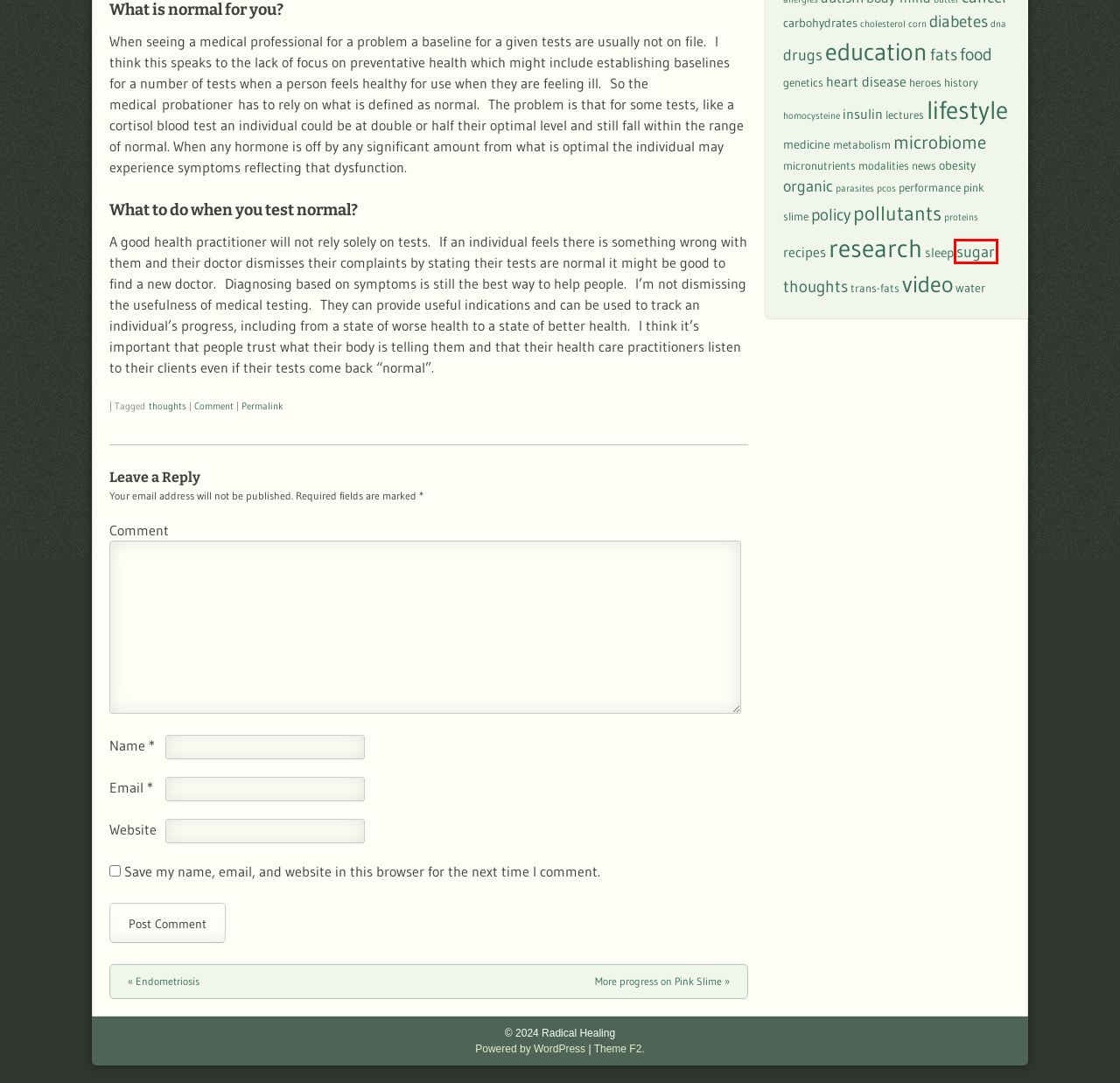Inspect the screenshot of a webpage with a red rectangle bounding box. Identify the webpage description that best corresponds to the new webpage after clicking the element inside the bounding box. Here are the candidates:
A. diabetes – Radical Healing
B. video – Radical Healing
C. sugar – Radical Healing
D. homocysteine – Radical Healing
E. heart disease – Radical Healing
F. performance – Radical Healing
G. parasites – Radical Healing
H. research – Radical Healing

C